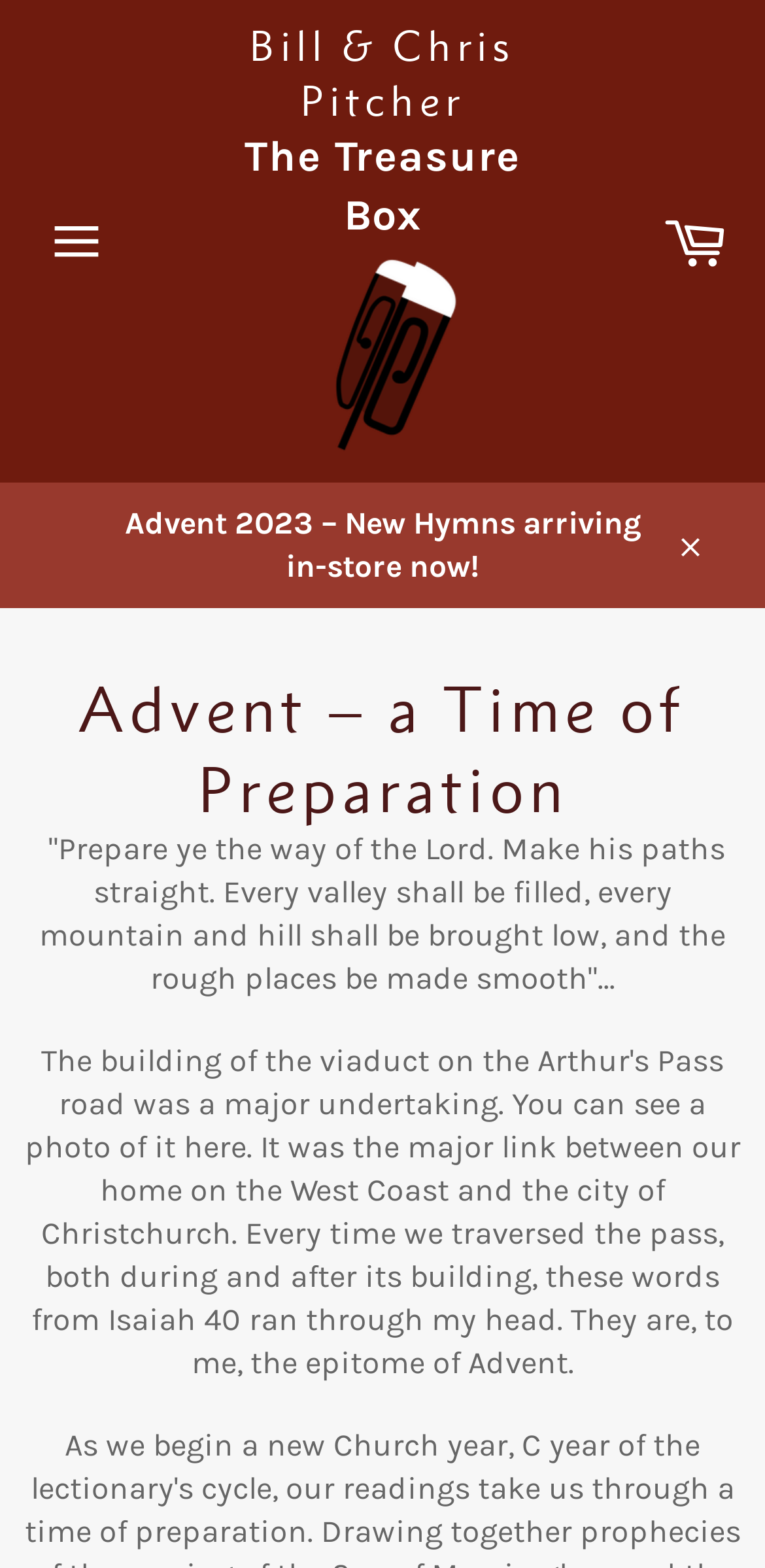Provide a short answer using a single word or phrase for the following question: 
What is the purpose of the button?

Site navigation